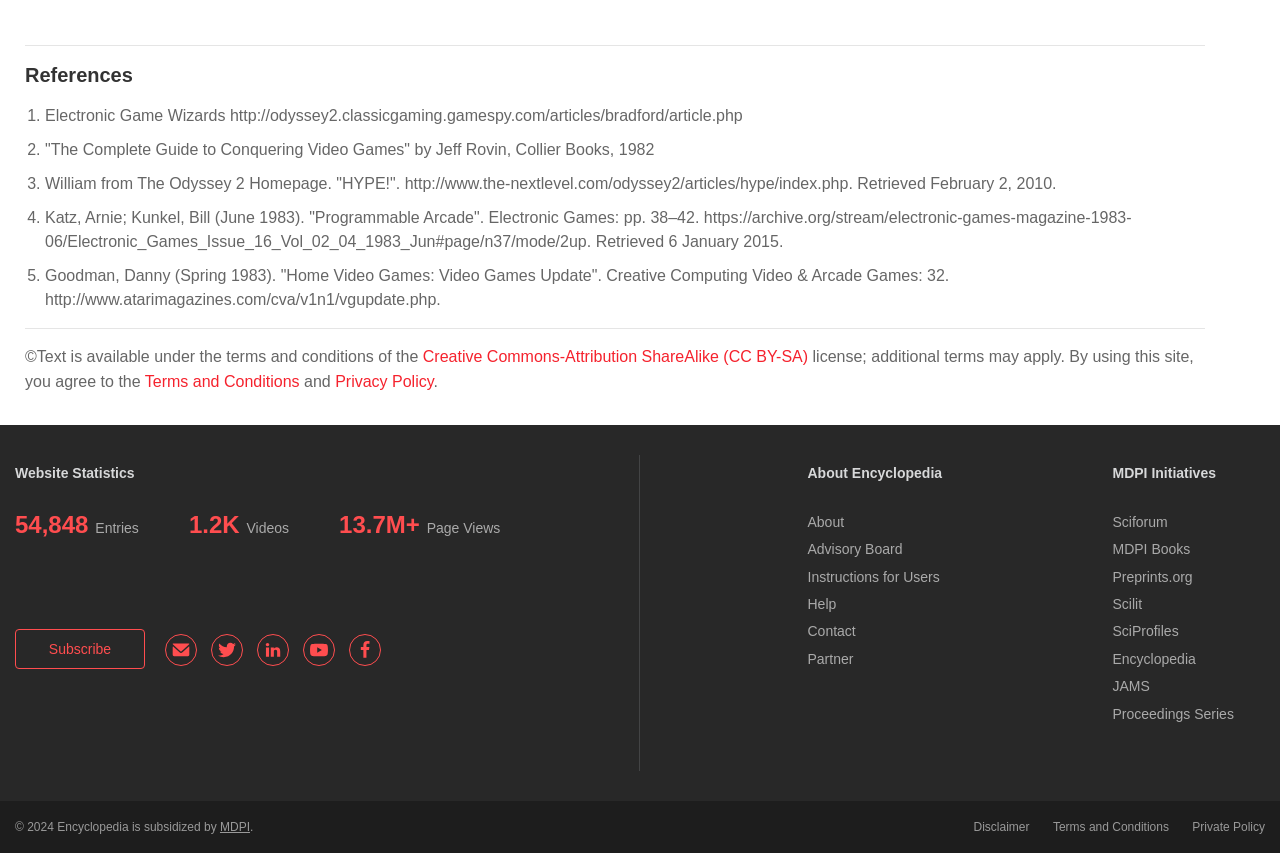Answer the question using only one word or a concise phrase: What is the name of the organization subsidizing the Encyclopedia?

MDPI